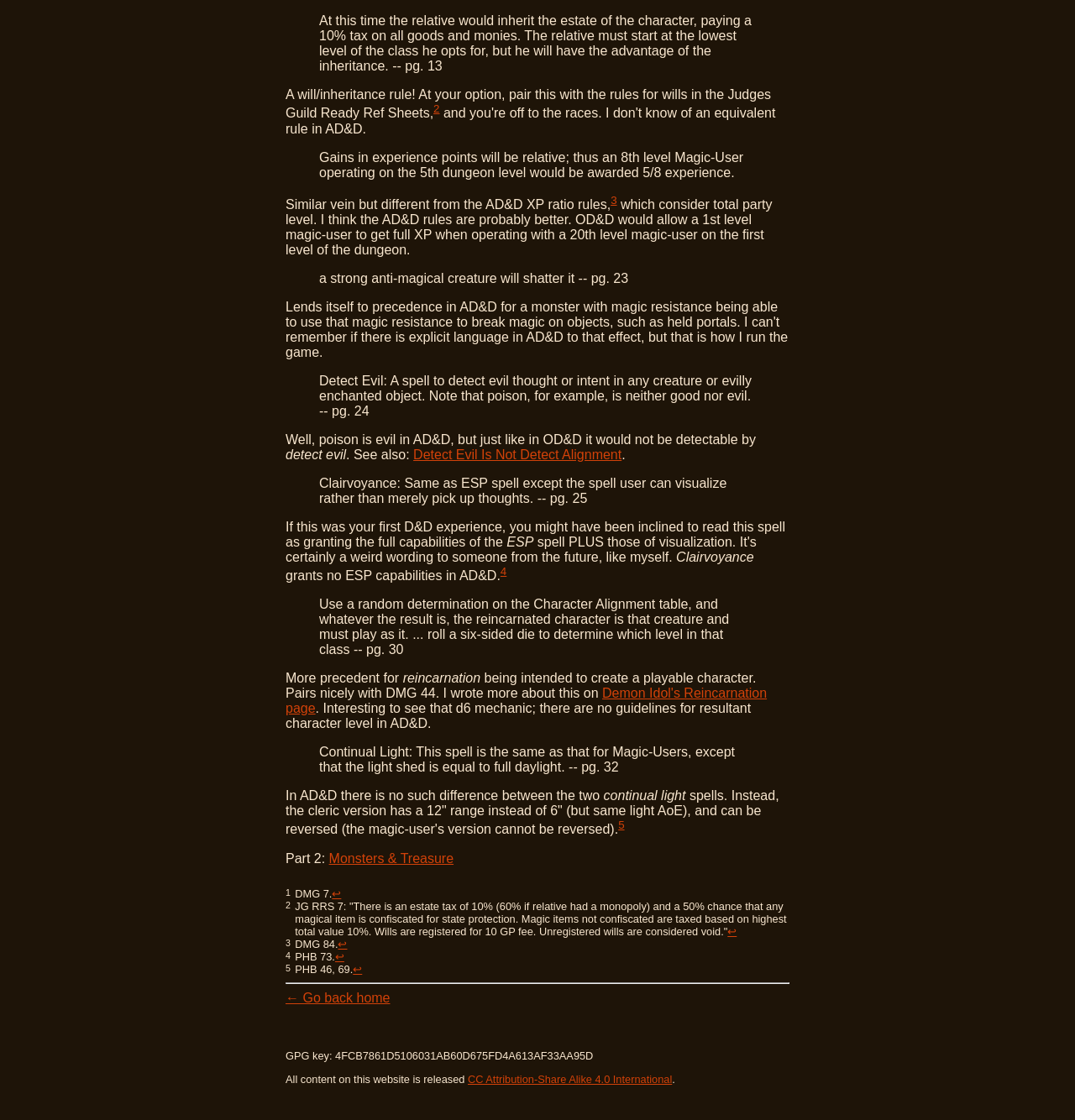Look at the image and write a detailed answer to the question: 
What is the effect of a strong anti-magical creature on a magical item?

According to the text, 'a strong anti-magical creature will shatter it -- pg. 23', indicating that a strong anti-magical creature would shatter a magical item.